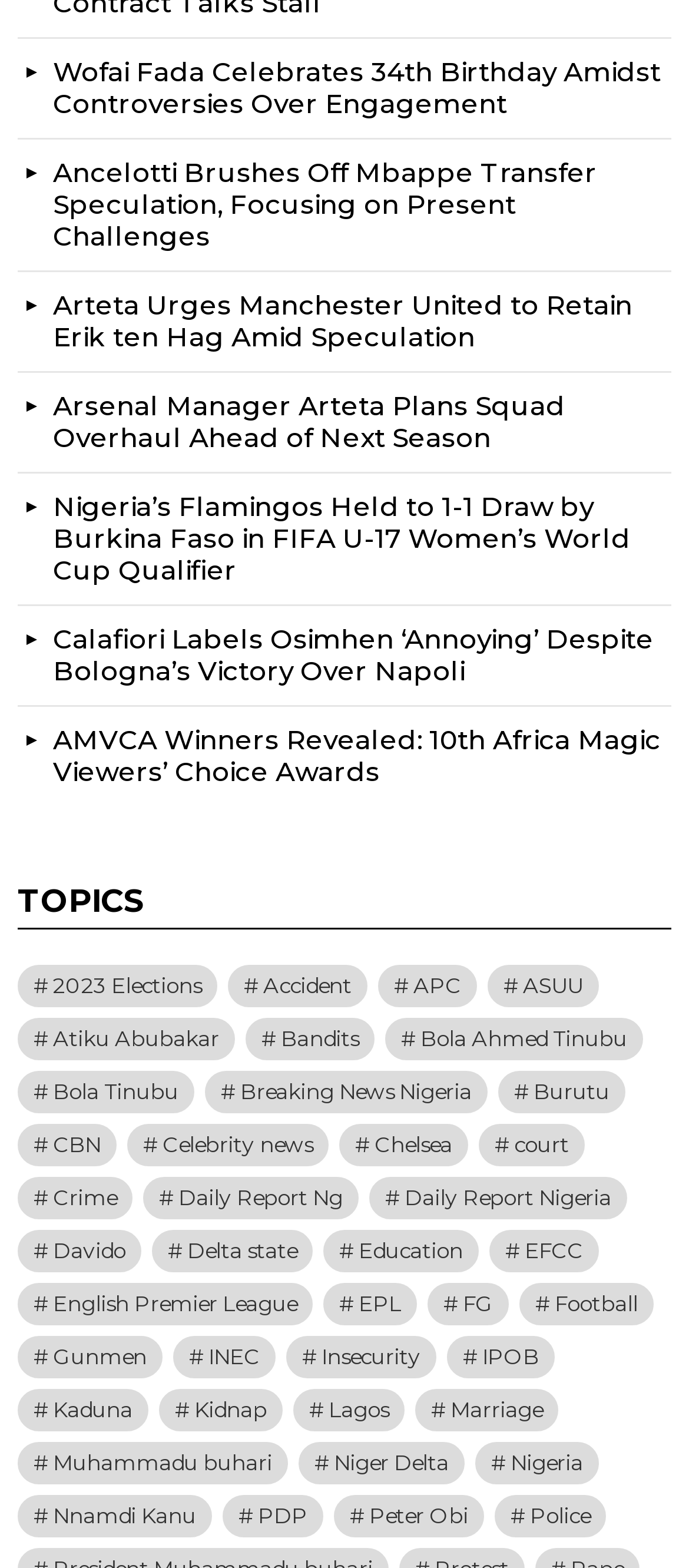Show the bounding box coordinates for the element that needs to be clicked to execute the following instruction: "Click on the '2023 Elections' link". Provide the coordinates in the form of four float numbers between 0 and 1, i.e., [left, top, right, bottom].

[0.026, 0.616, 0.315, 0.643]